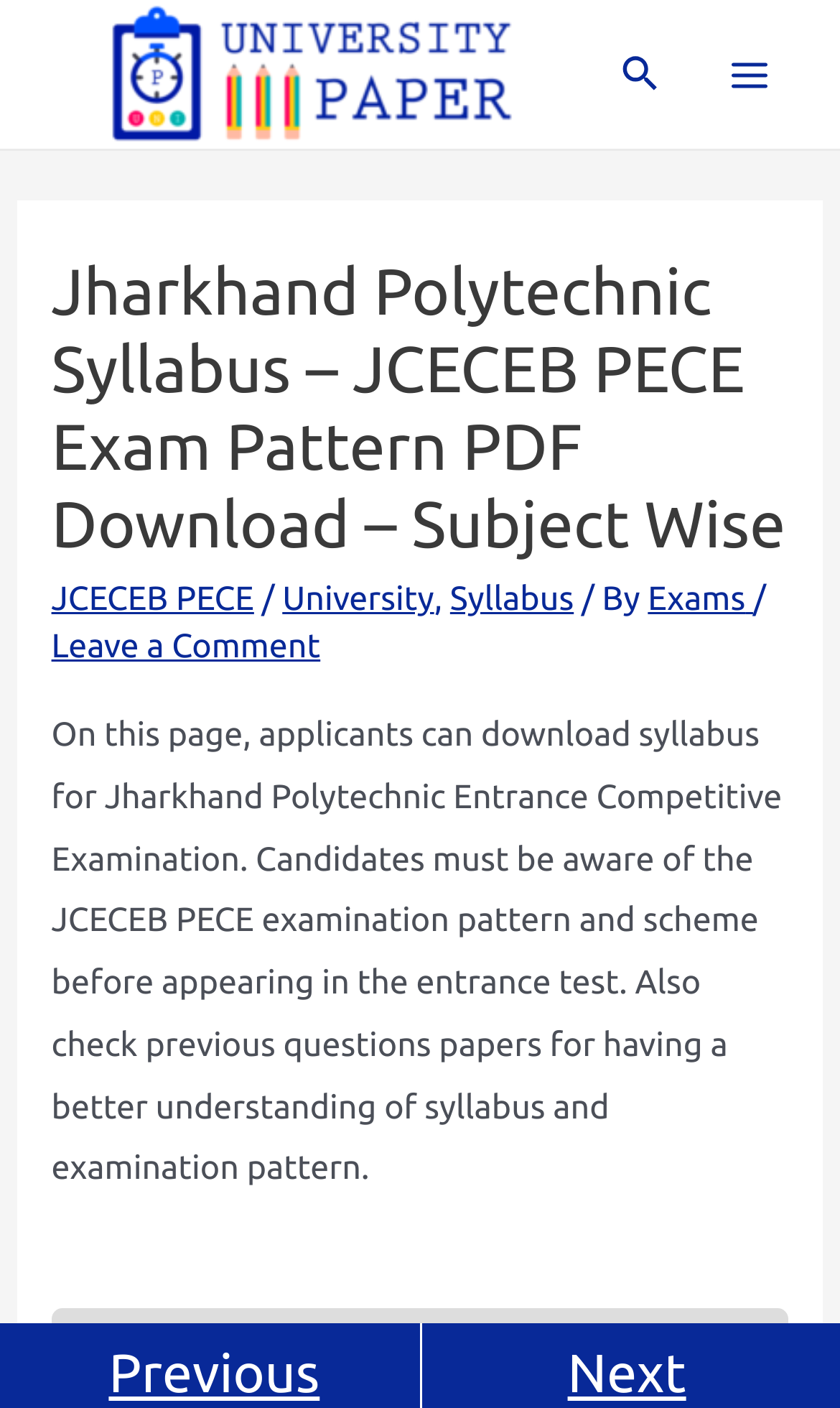What can be downloaded from this webpage?
Answer the question based on the image using a single word or a brief phrase.

Syllabus